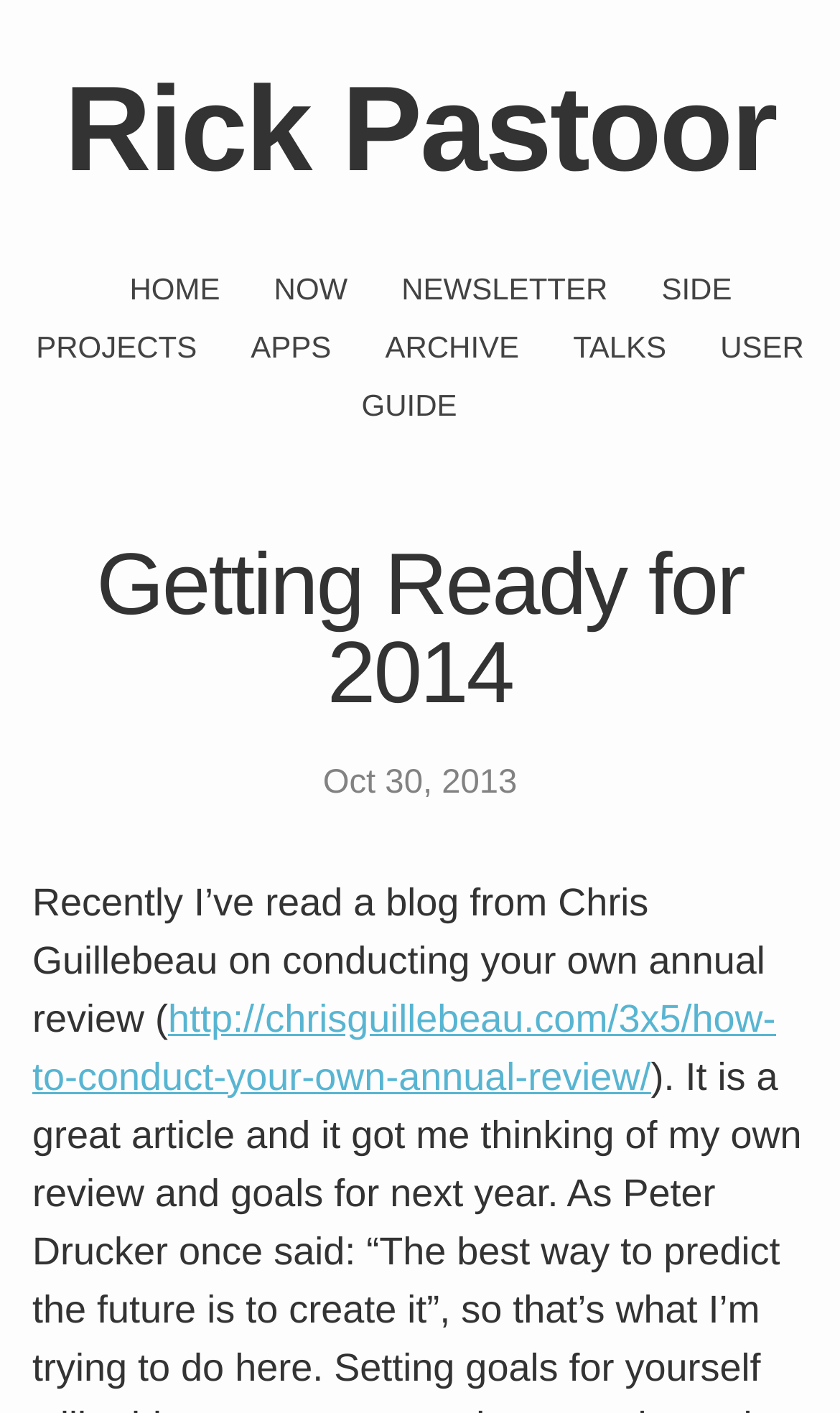Find the coordinates for the bounding box of the element with this description: "Newsletter".

[0.478, 0.192, 0.723, 0.216]